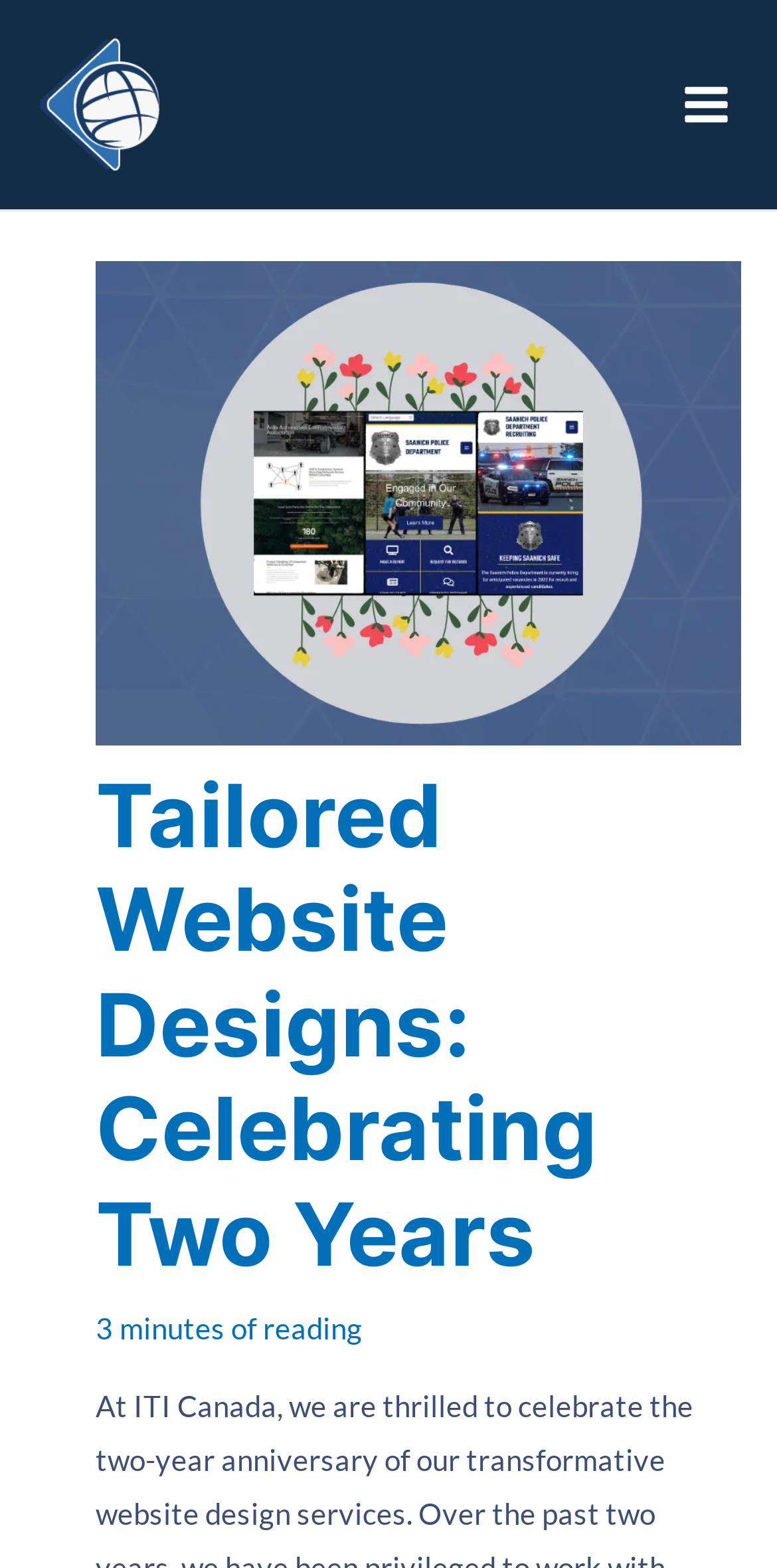What is the logo size?
Could you answer the question in a detailed manner, providing as much information as possible?

I found the image element with the description '2019 ITI Logo 150px', which indicates that the logo size is 150 pixels.